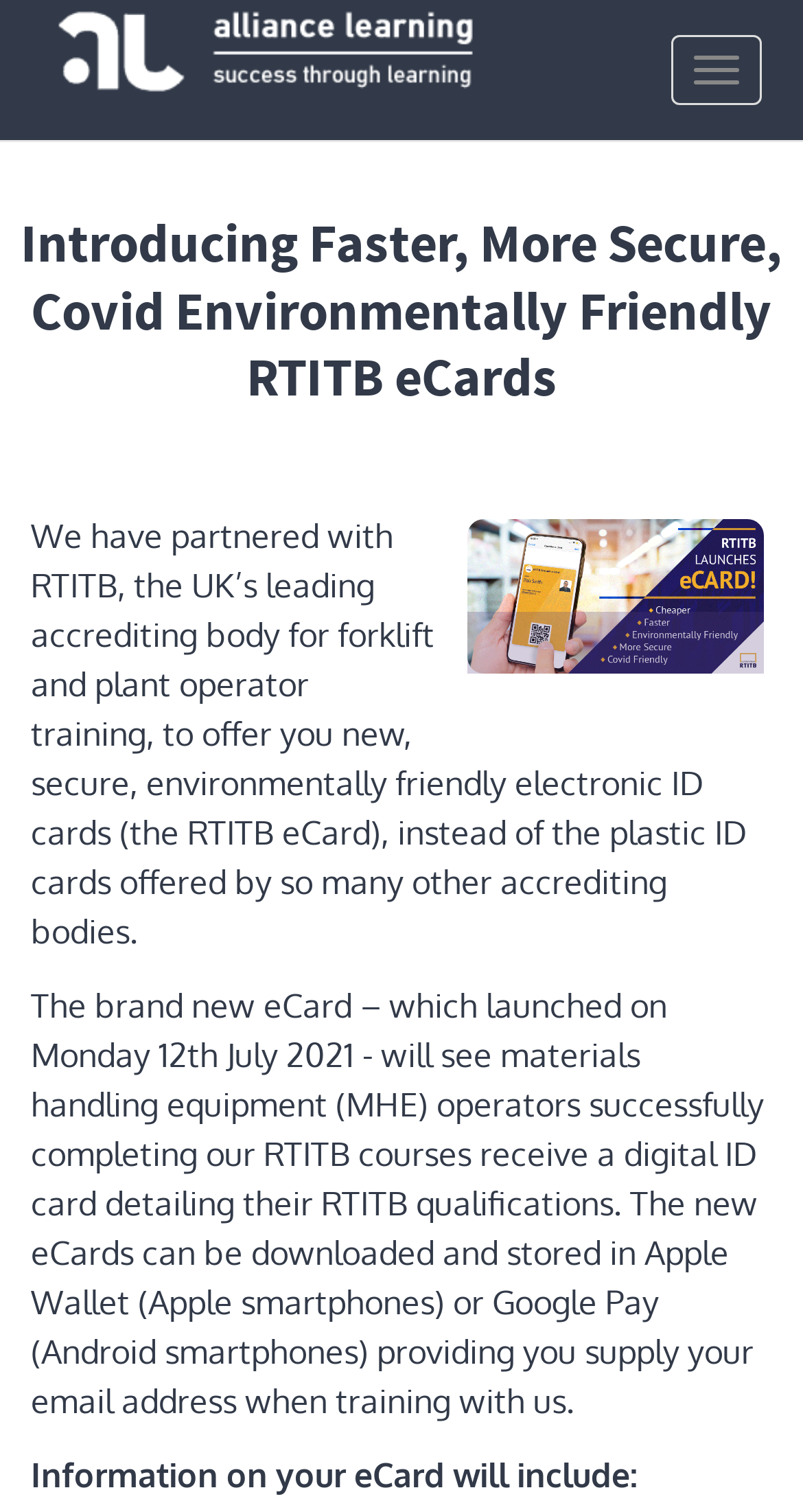Determine and generate the text content of the webpage's headline.

Introducing Faster, More Secure, Covid Environmentally Friendly RTITB eCards